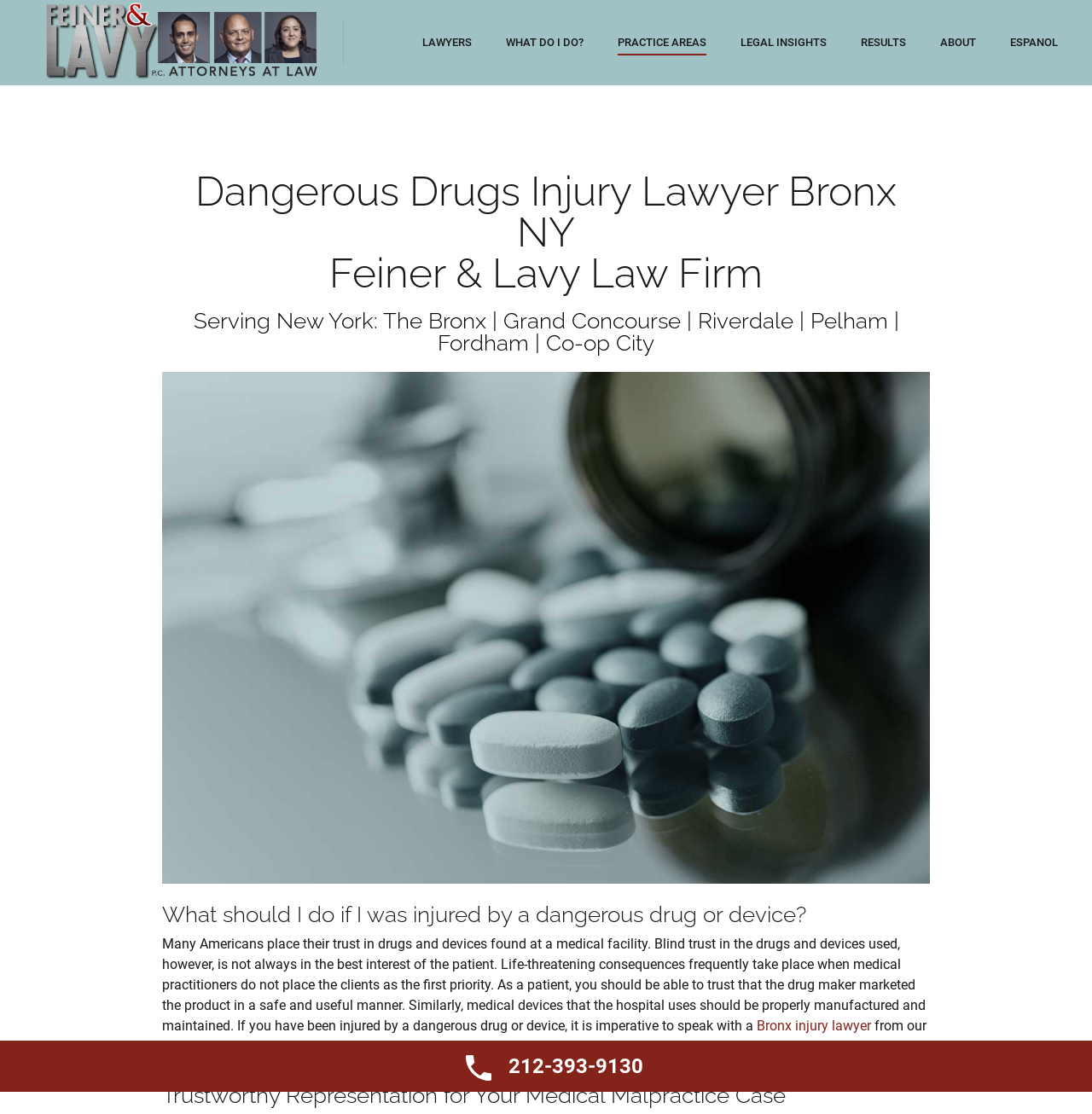How many attorneys are listed on the webpage?
Please provide a comprehensive and detailed answer to the question.

Three attorneys are listed on the webpage: Yaniv Lavy, Managing Partner; Richard G. Monaco, Attorney; and Stephanie Emmanuel, Attorney, as indicated by the links under 'LAWYERS'.